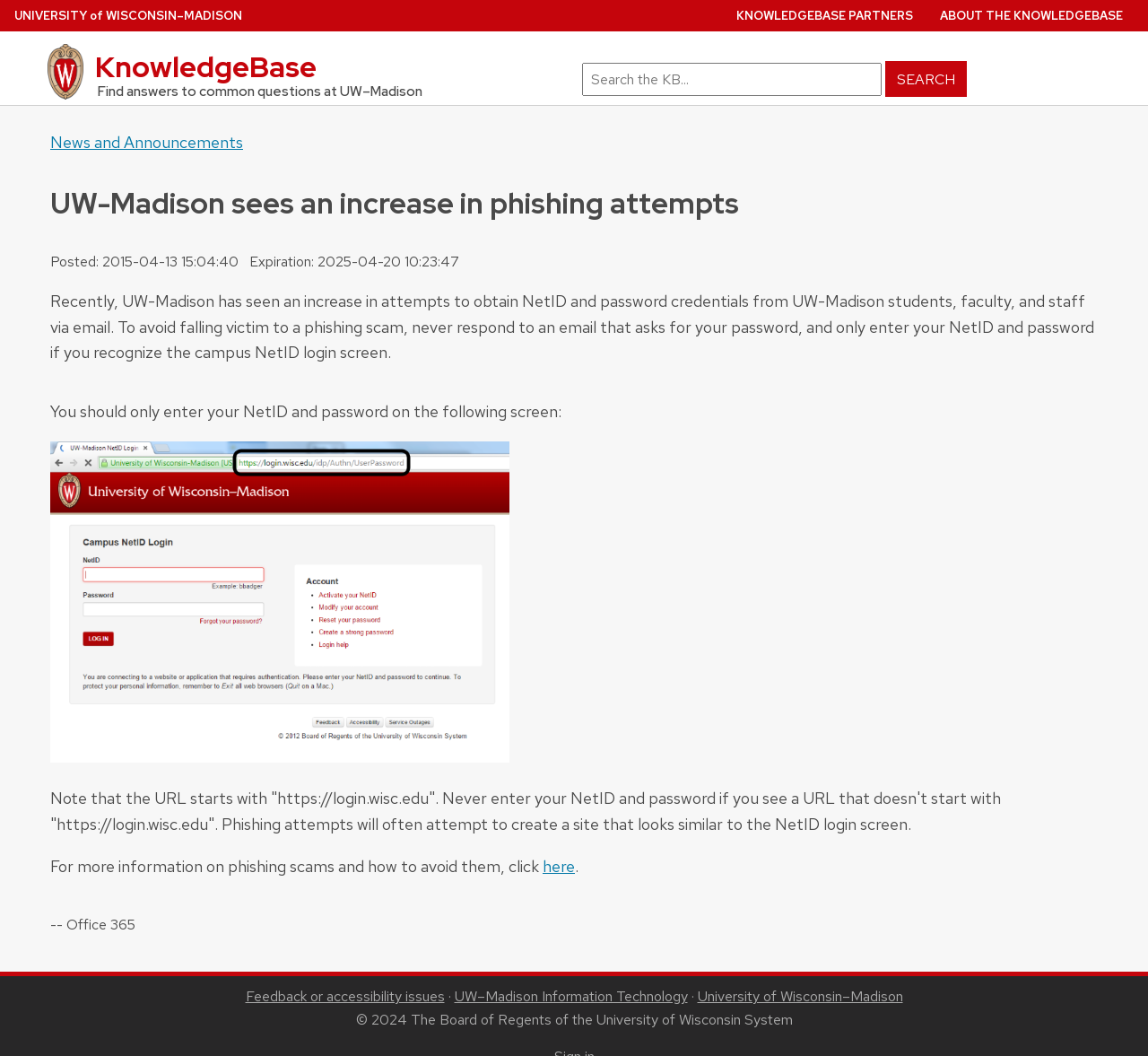Construct a thorough caption encompassing all aspects of the webpage.

The webpage is about the University of Wisconsin KnowledgeBase, specifically an article titled "UW-Madison sees an increase in phishing attempts". At the top, there are three links: "UNIVERSITY of WISCONSIN–MADISON", "KNOWLEDGEBASE PARTNERS", and "ABOUT THE KNOWLEDGEBASE". Below these links, there is a search bar with a textbox and a "SEARCH" button.

The main content of the page is divided into sections. The first section has a link to "News and Announcements" and a heading that matches the title of the article. Below the heading, there is a paragraph of text that explains the increase in phishing attempts at UW-Madison, followed by a static text that provides the date and expiration of the article.

The next section has a paragraph of text that advises users to avoid falling victim to phishing scams by never responding to emails that ask for their password and only entering their NetID and password on the recognized campus NetID login screen. Below this text, there is an image of the NetID login page. The text continues, explaining how to identify a legitimate login screen and warning users about phishing attempts.

At the bottom of the page, there are several links and static texts, including "Feedback or accessibility issues", "UW–Madison Information Technology", and "University of Wisconsin–Madison". There is also a copyright notice that reads "© 2024 The Board of Regents of the University of Wisconsin System".